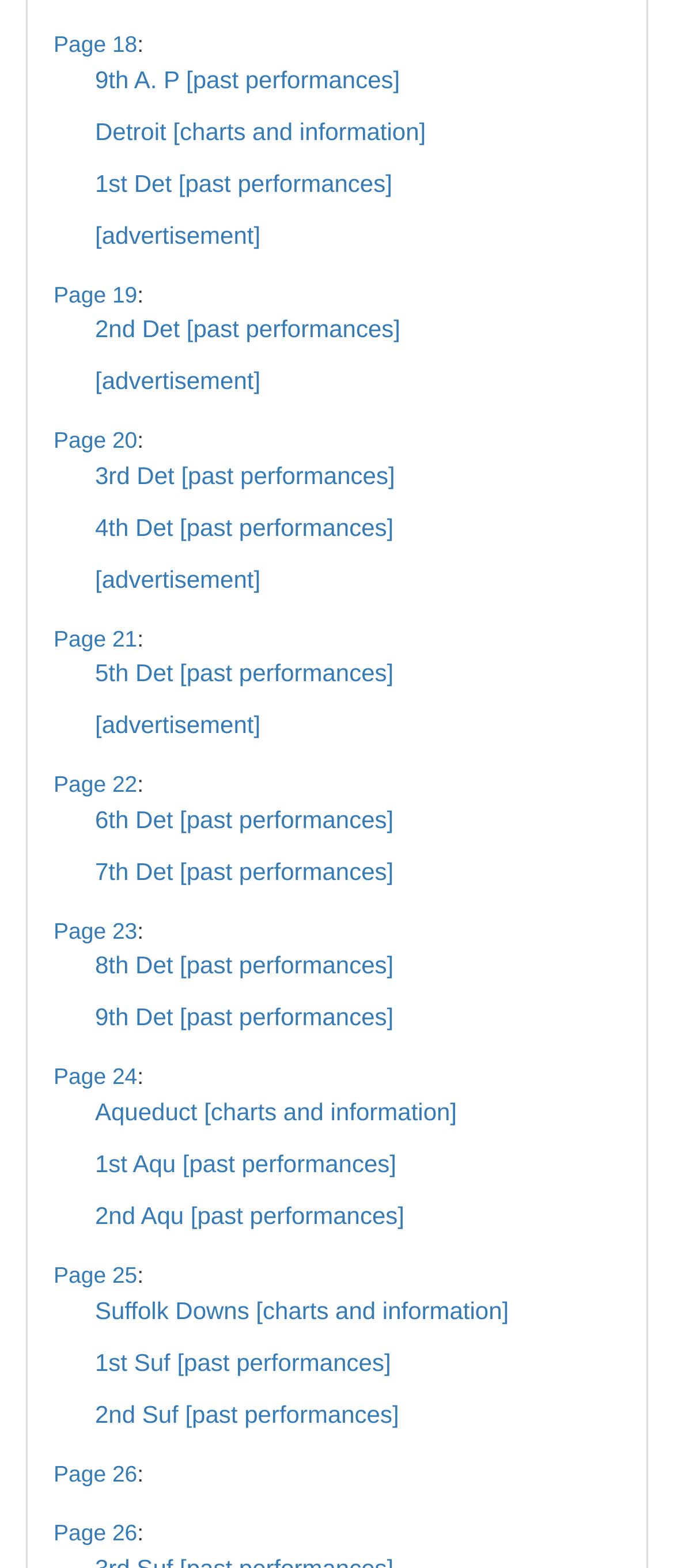What is the layout of the links on each page?
Please respond to the question thoroughly and include all relevant details.

The links on each page are arranged in a vertical list, with each link stacked below the previous one. This is inferred from the y-coordinate values in the bounding box coordinates, which increase incrementally for each link.